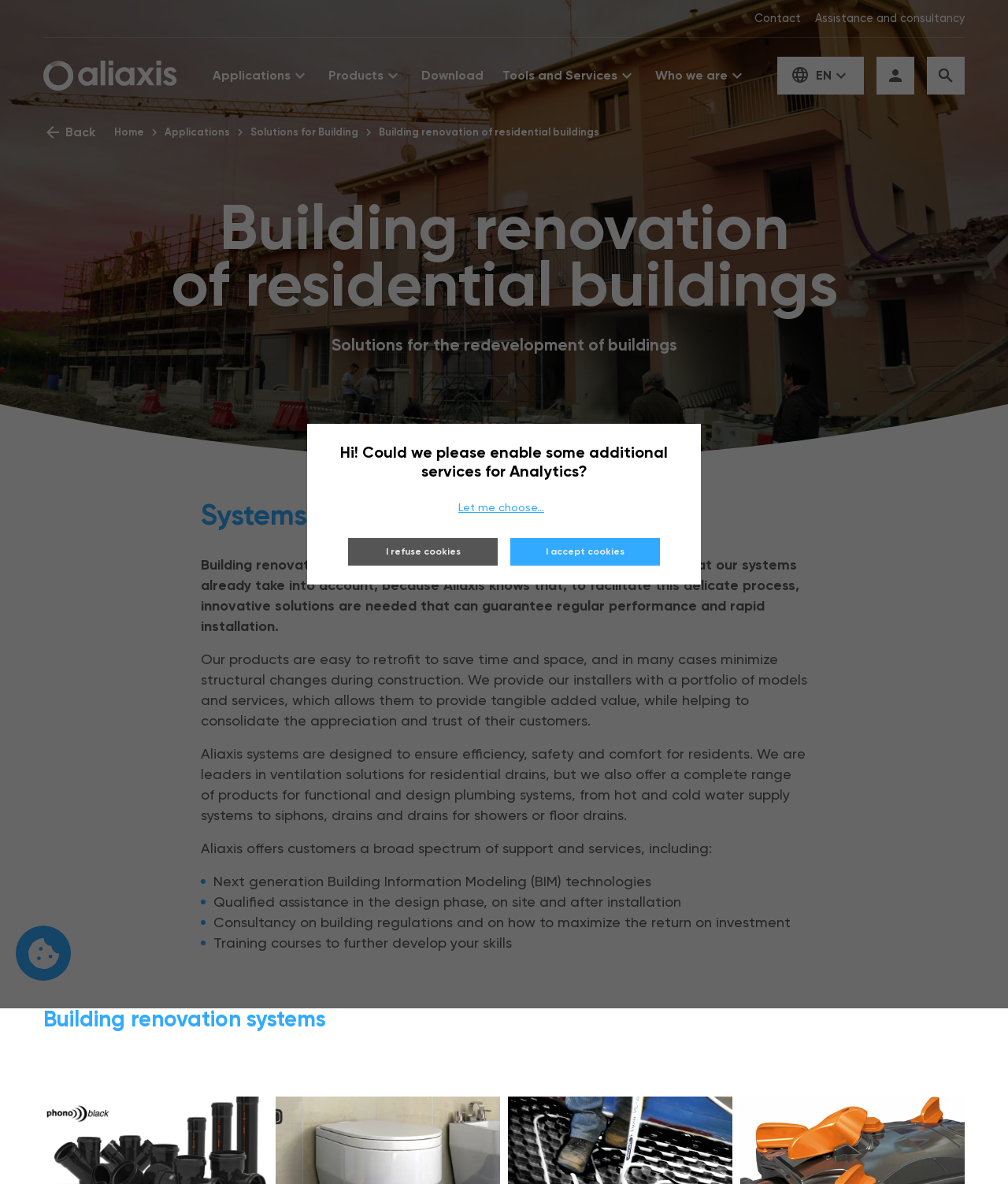Respond with a single word or phrase for the following question: 
What is the name of the company?

Aliaxis